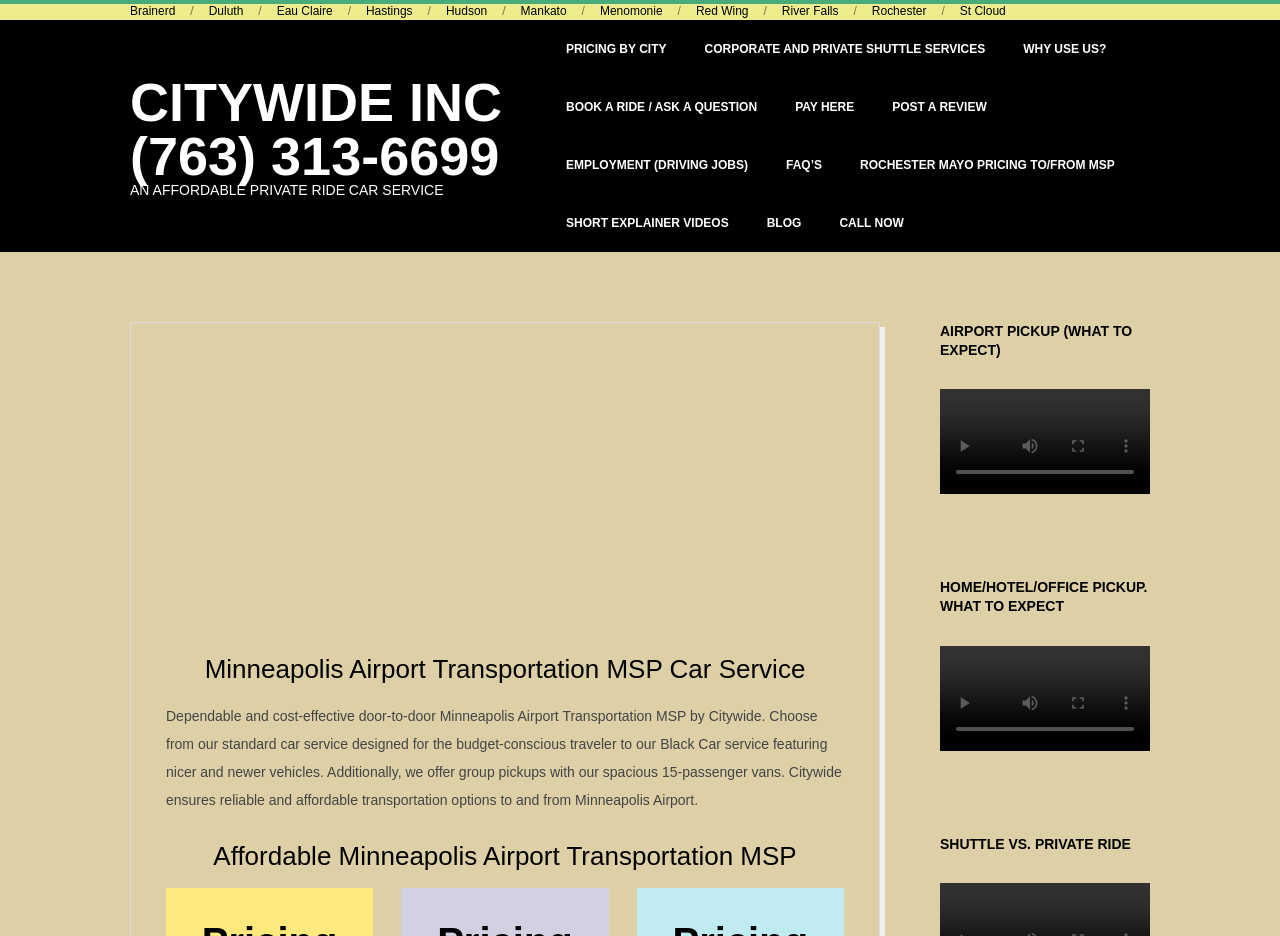Pinpoint the bounding box coordinates of the element that must be clicked to accomplish the following instruction: "View pricing by city". The coordinates should be in the format of four float numbers between 0 and 1, i.e., [left, top, right, bottom].

[0.434, 0.022, 0.528, 0.084]